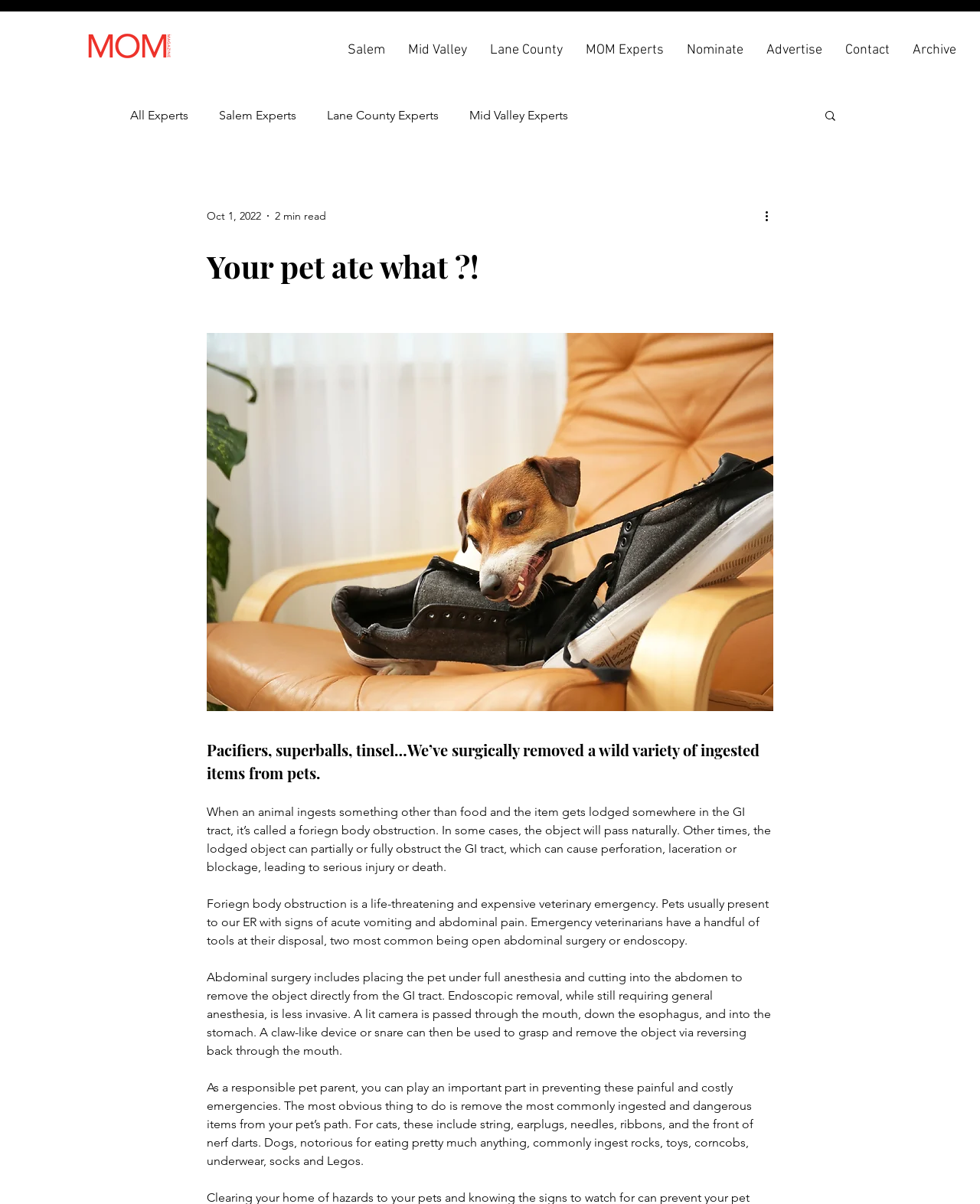Please respond to the question using a single word or phrase:
What are some common items that dogs ingest?

rocks, toys, corncobs, underwear, socks and Legos